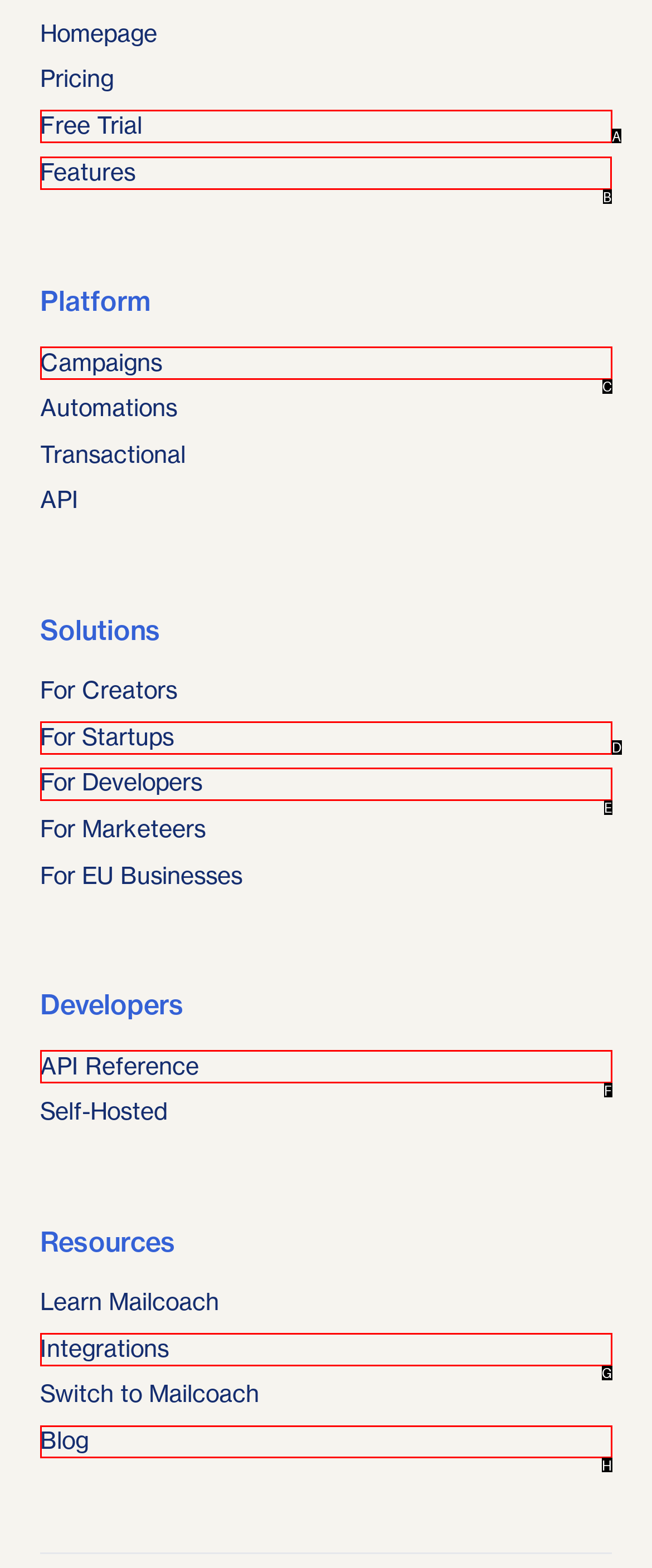Select the UI element that should be clicked to execute the following task: explore features
Provide the letter of the correct choice from the given options.

B